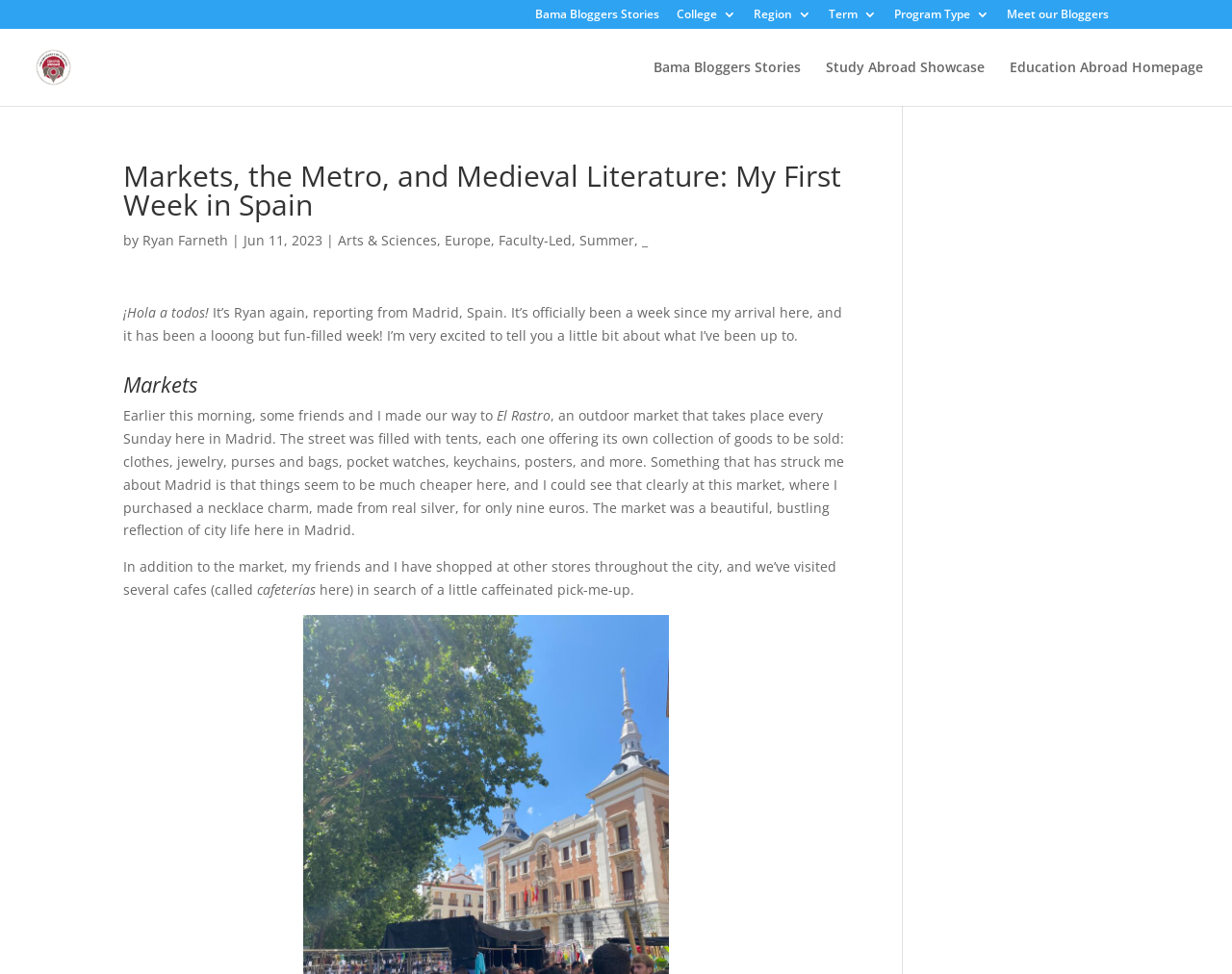Find the bounding box coordinates for the HTML element described as: "Arts & Sciences". The coordinates should consist of four float values between 0 and 1, i.e., [left, top, right, bottom].

[0.274, 0.237, 0.355, 0.256]